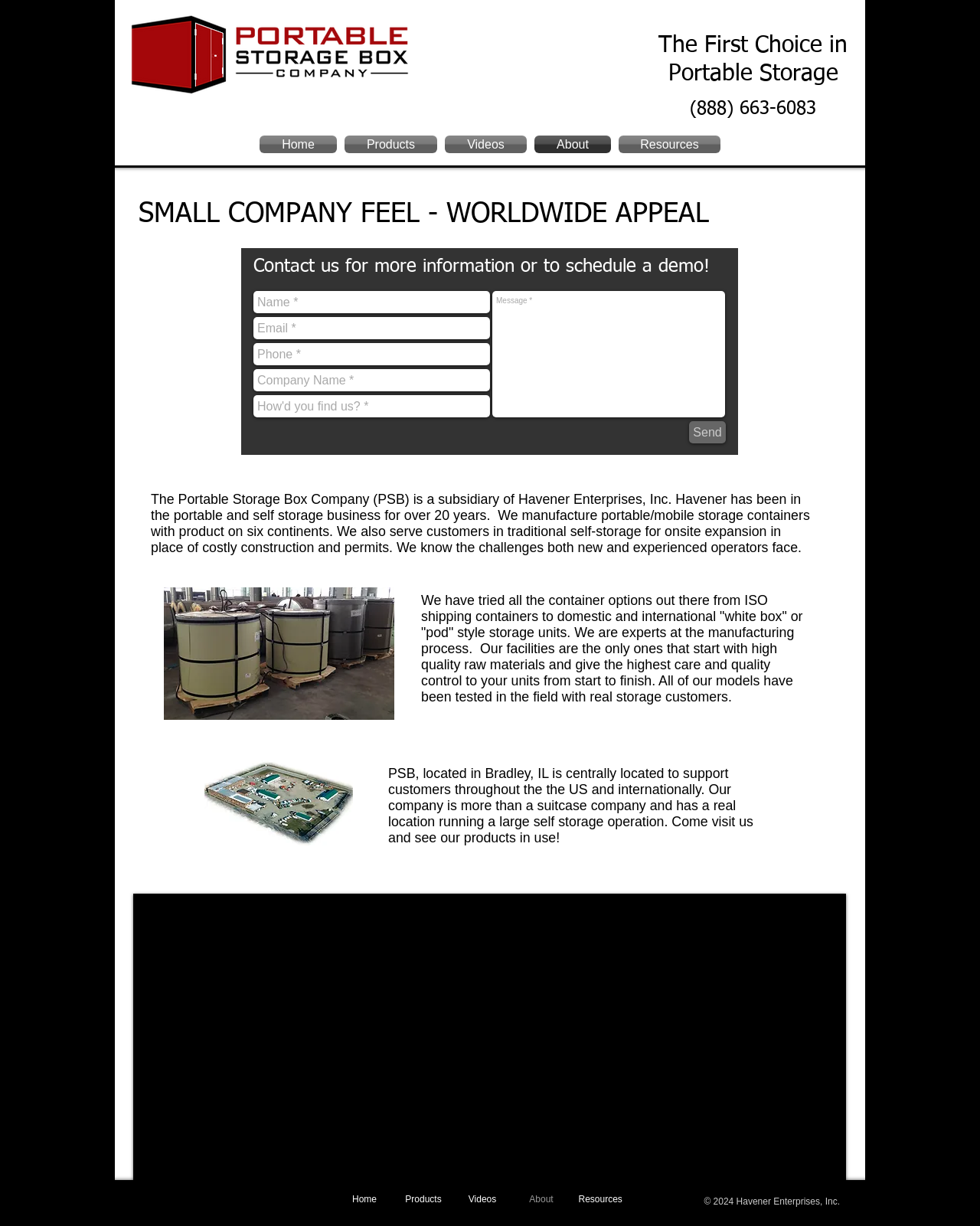Please give a one-word or short phrase response to the following question: 
What is the company's main product?

Portable storage containers